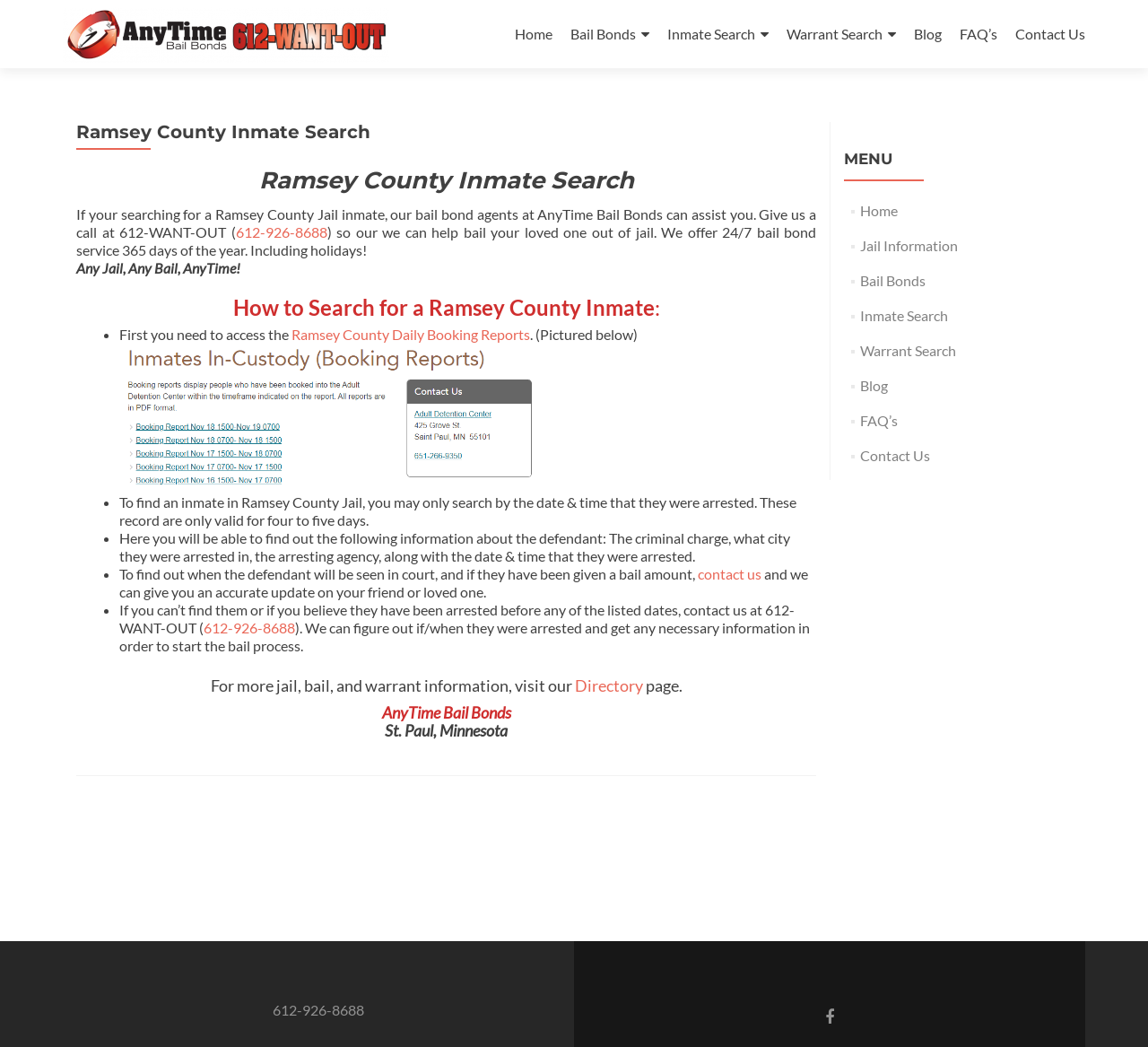Locate the primary heading on the webpage and return its text.

Ramsey County Inmate Search